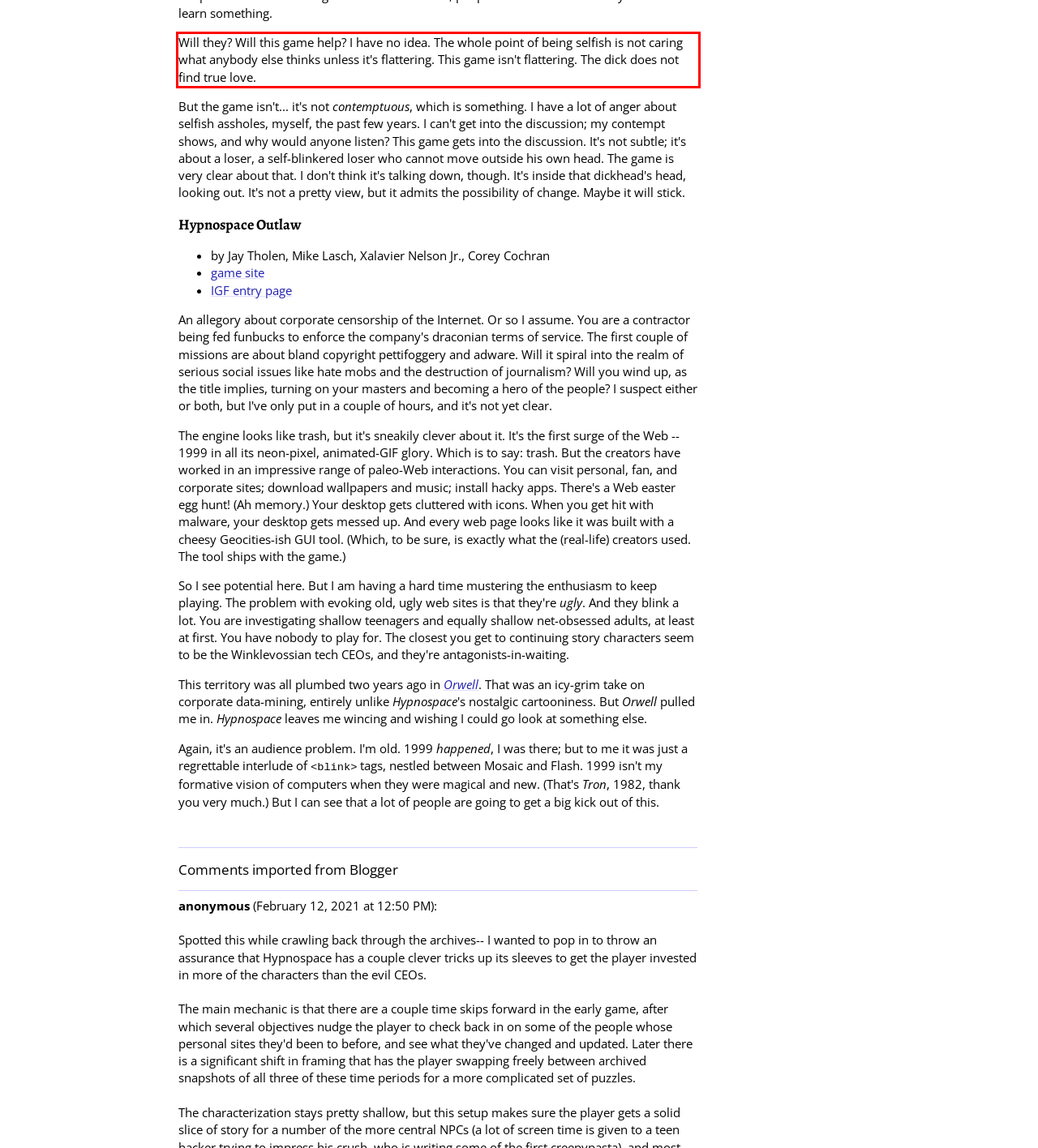Examine the screenshot of the webpage, locate the red bounding box, and generate the text contained within it.

Will they? Will this game help? I have no idea. The whole point of being selfish is not caring what anybody else thinks unless it's flattering. This game isn't flattering. The dick does not find true love.